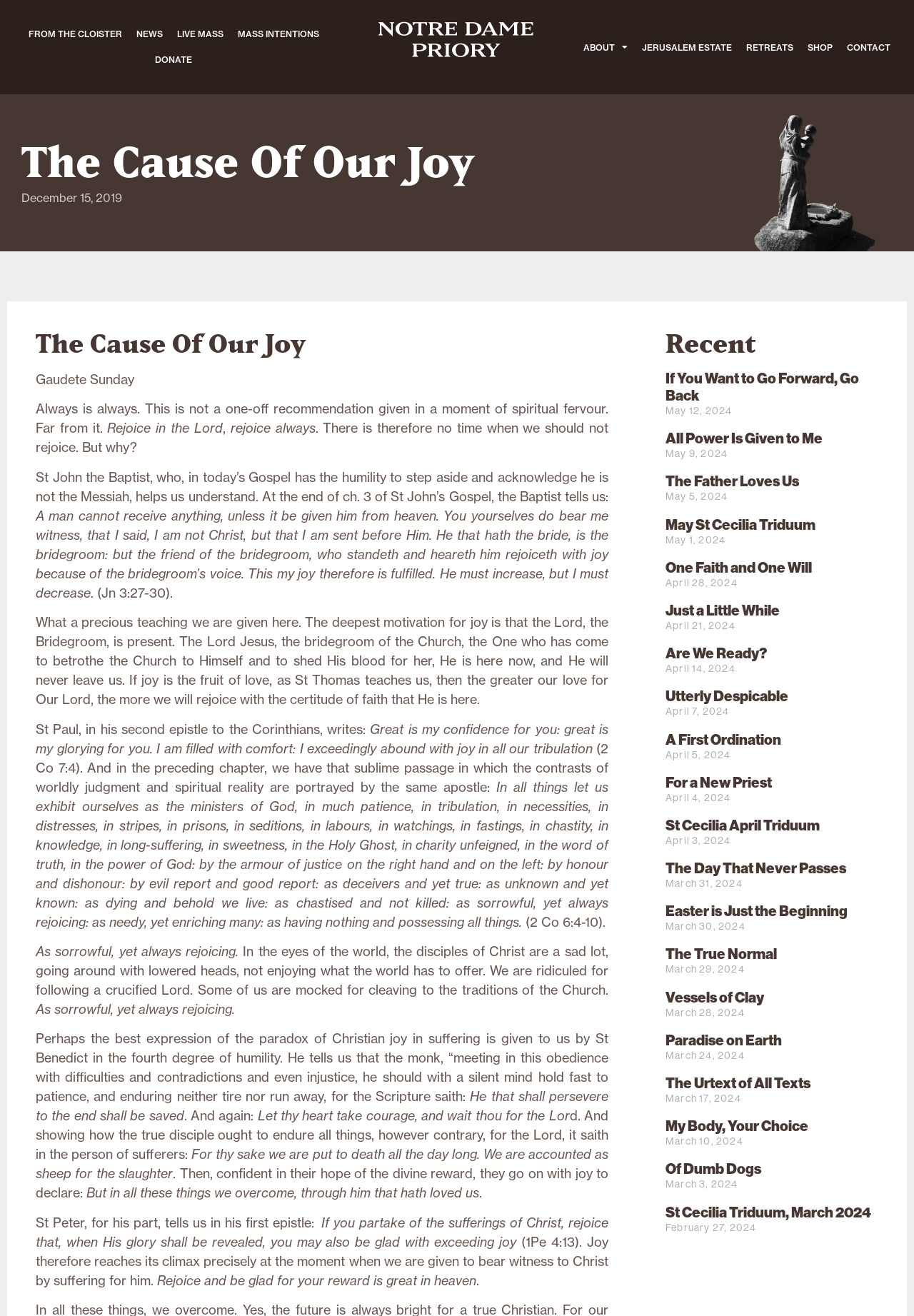What is the name of the priory?
Give a comprehensive and detailed explanation for the question.

The name of the priory can be found in the title of the webpage, which is 'The Cause Of Our Joy – Notre Dame Priory'.